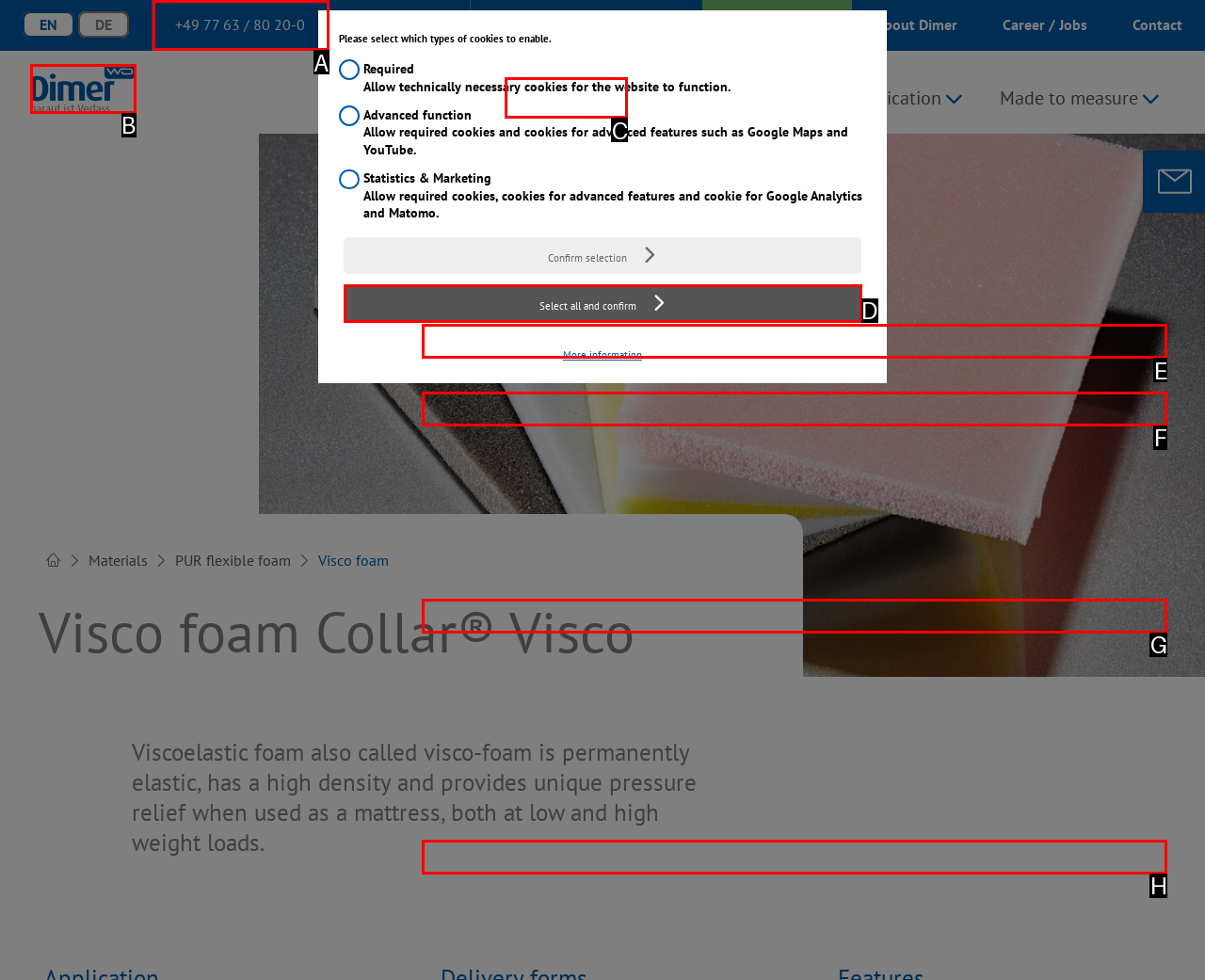Tell me which one HTML element I should click to complete the following instruction: Click on the 'Products' menu
Answer with the option's letter from the given choices directly.

C